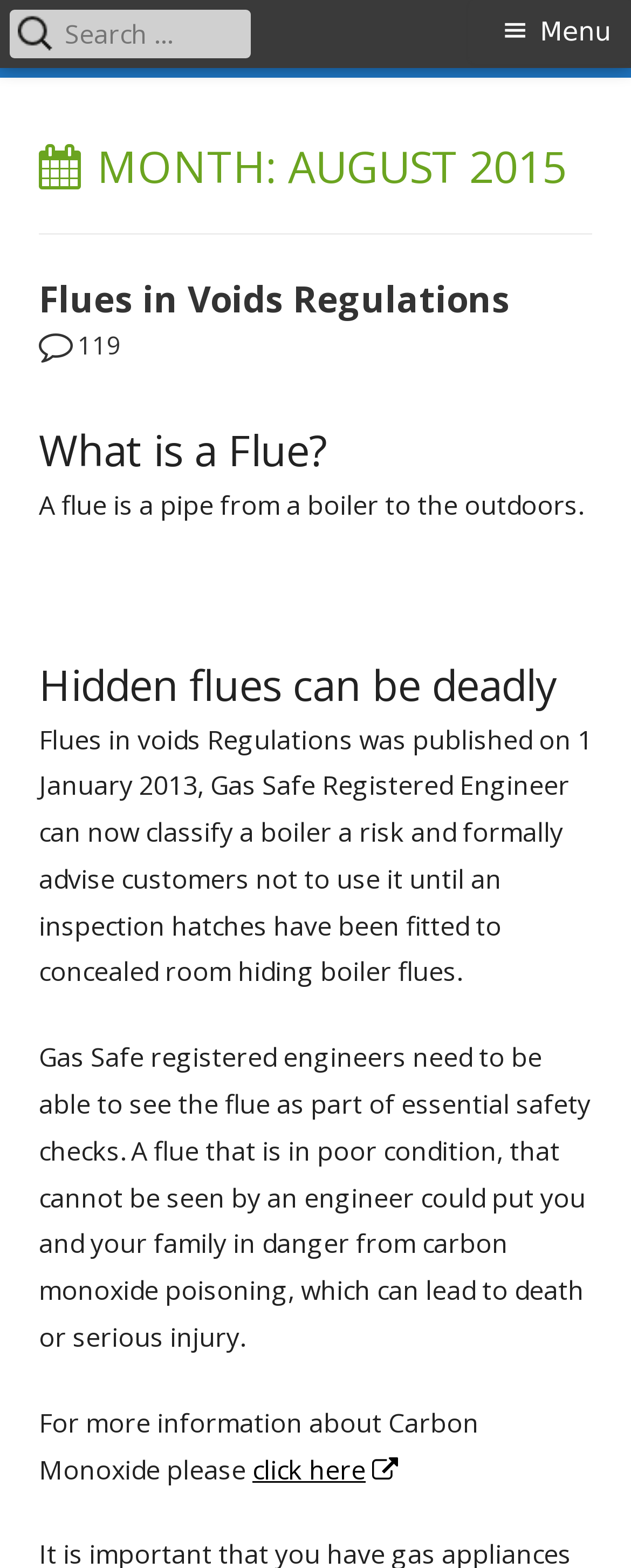What is the purpose of flues in voids regulations?
Based on the image, answer the question with as much detail as possible.

The flues in voids regulations are in place to ensure boiler safety by allowing Gas Safe registered engineers to inspect and classify boilers as a risk if they cannot see the flue, thereby preventing carbon monoxide poisoning.